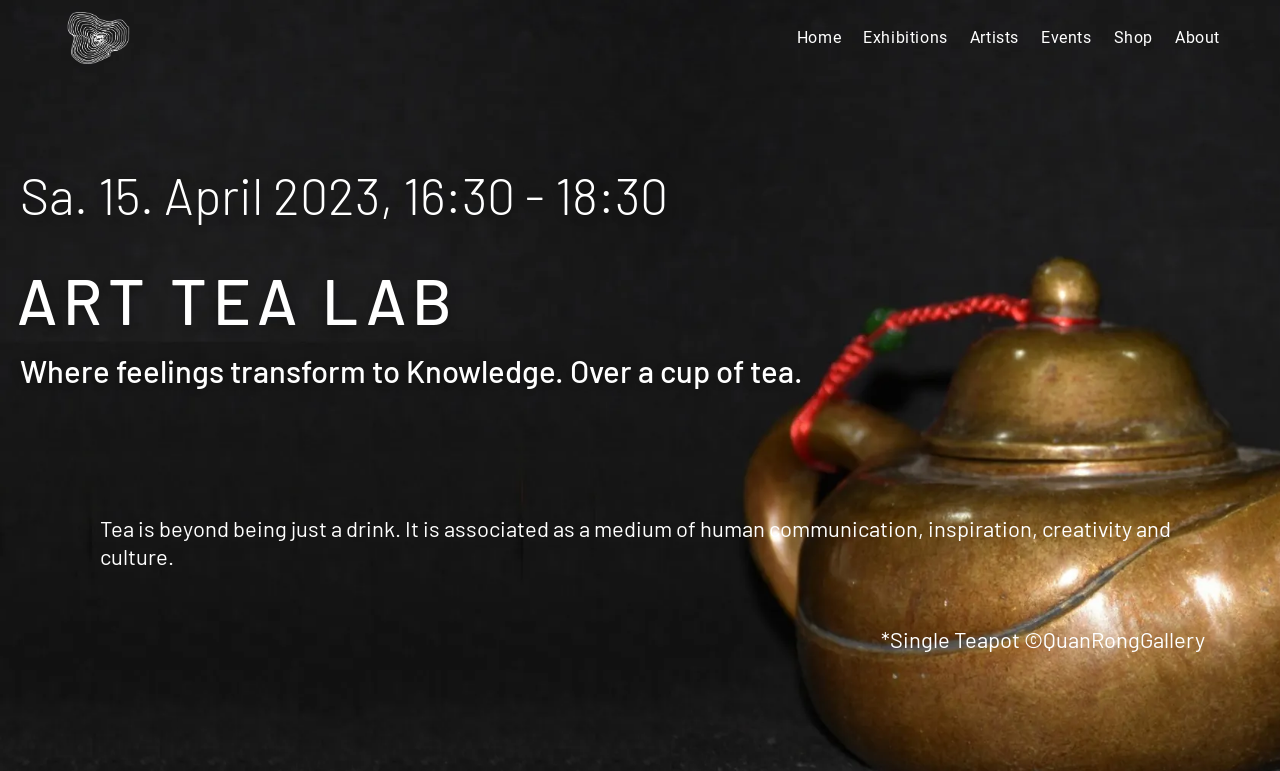What is the name of the gallery associated with the teapot image?
Based on the image, give a concise answer in the form of a single word or short phrase.

QuanRongGallery